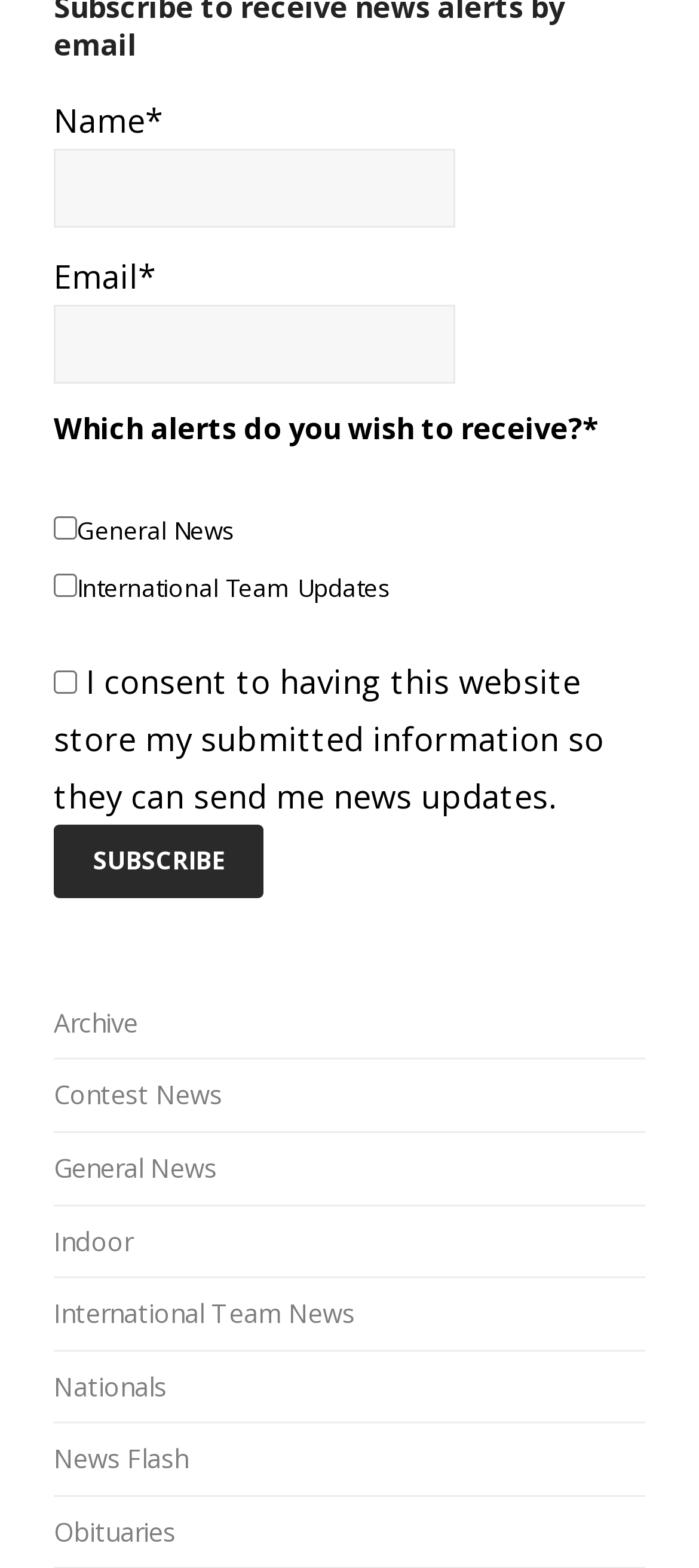Pinpoint the bounding box coordinates of the clickable area needed to execute the instruction: "Click the Archive link". The coordinates should be specified as four float numbers between 0 and 1, i.e., [left, top, right, bottom].

[0.077, 0.641, 0.197, 0.663]